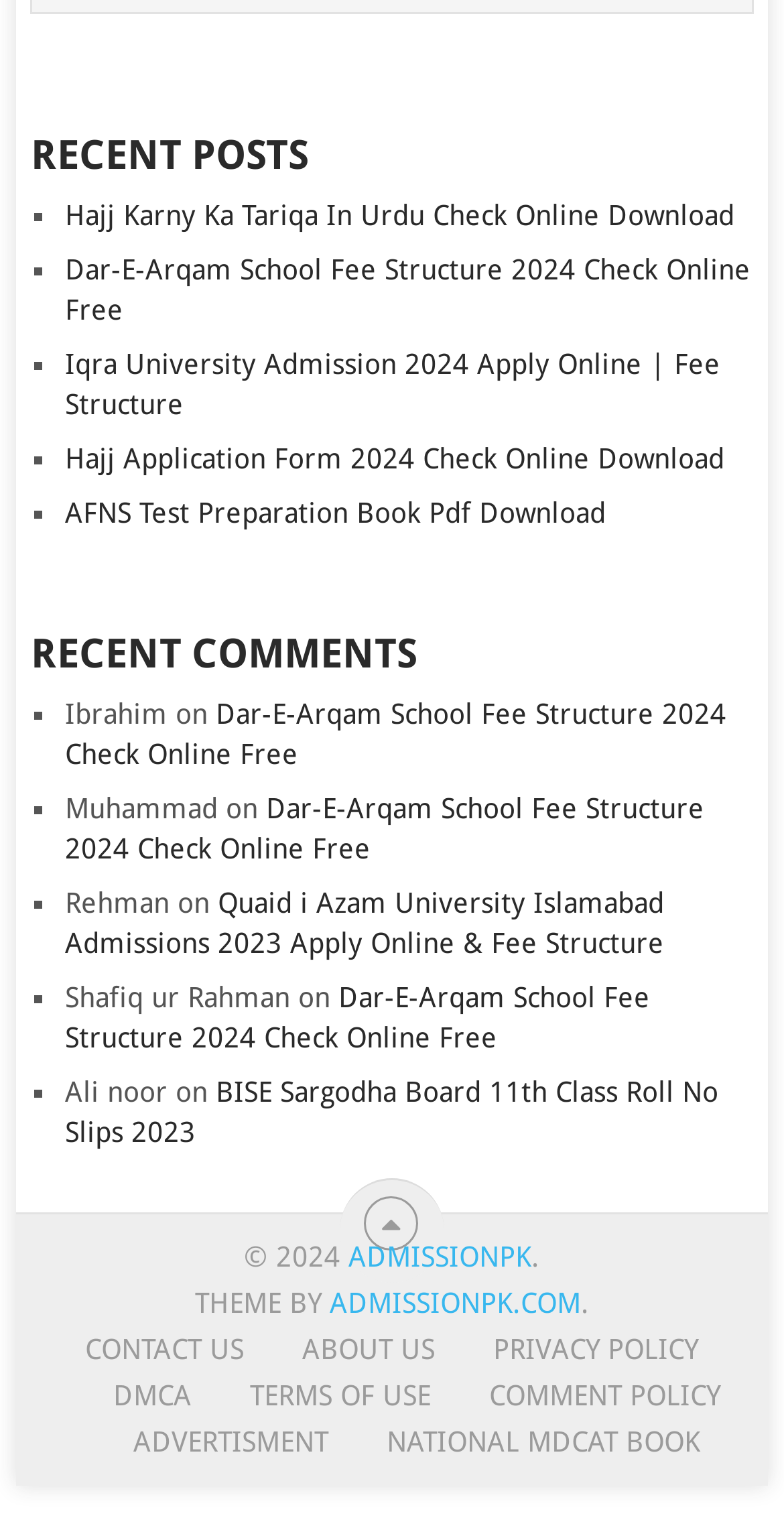Analyze the image and answer the question with as much detail as possible: 
What is the copyright year of this website?

At the bottom of the webpage, there is a copyright notice that reads '© 2024', indicating that the website's copyright year is 2024.